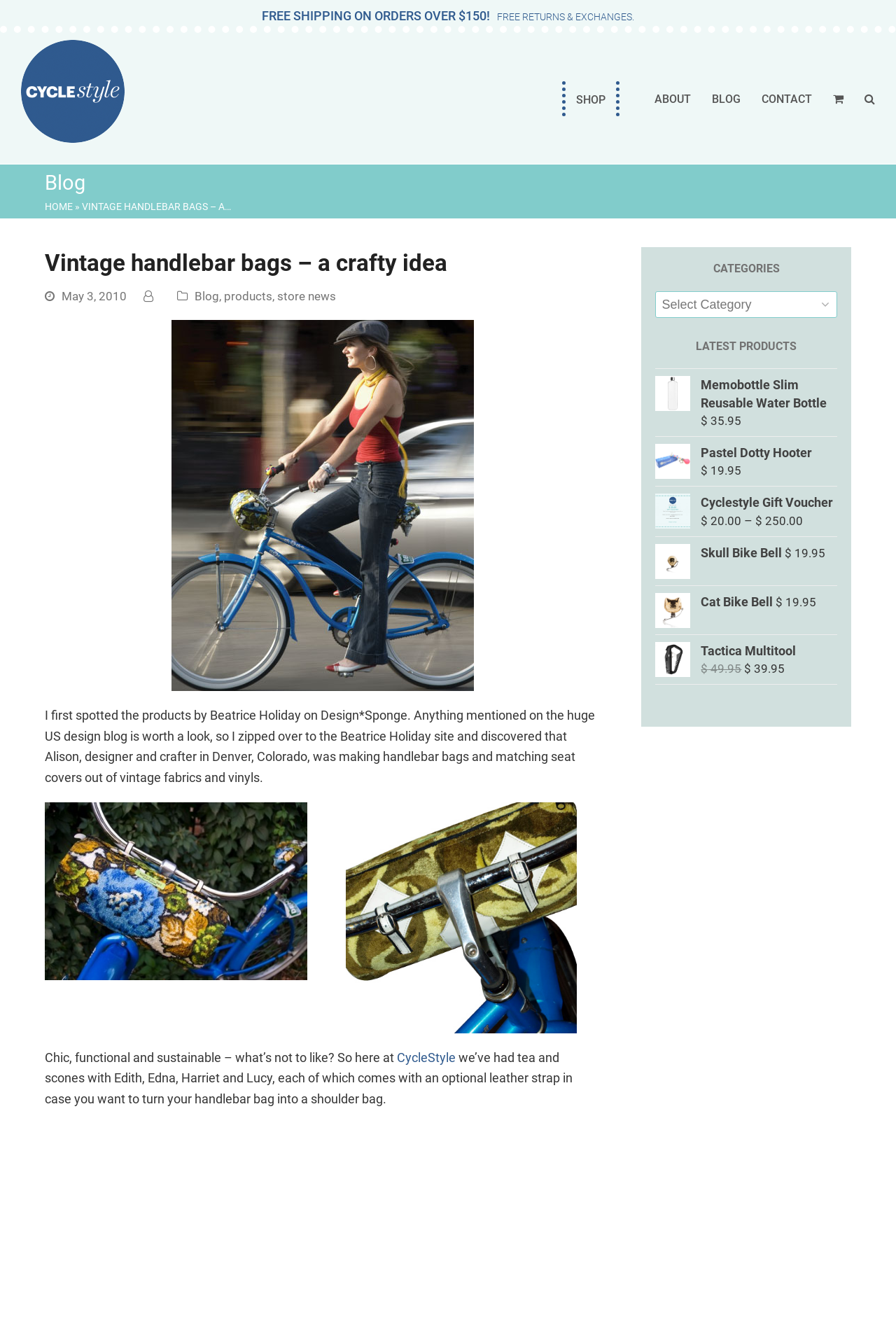What is the optional strap material for the handlebar bags?
Using the image, give a concise answer in the form of a single word or short phrase.

leather